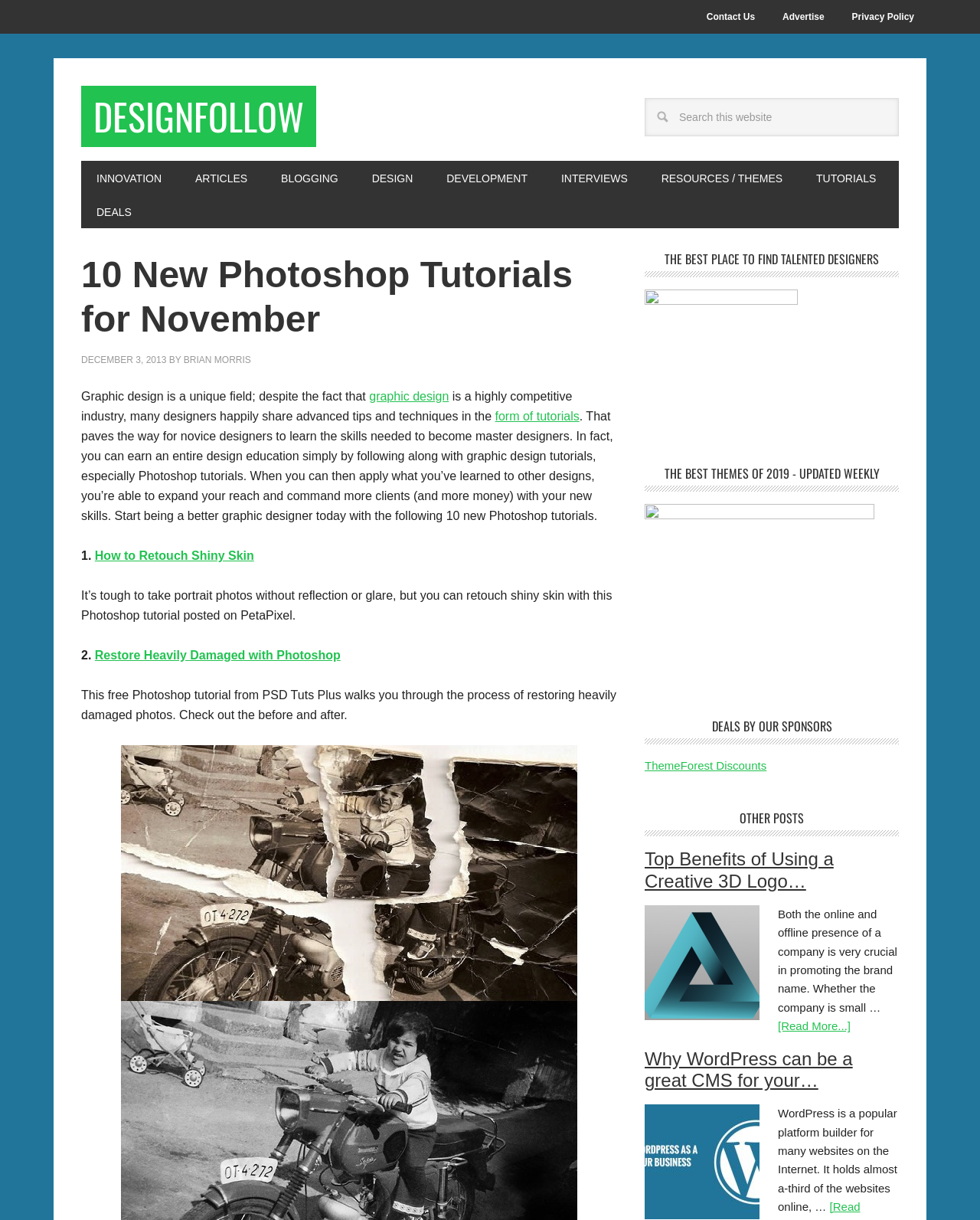How many new Photoshop tutorials are listed on this webpage?
Based on the screenshot, respond with a single word or phrase.

10